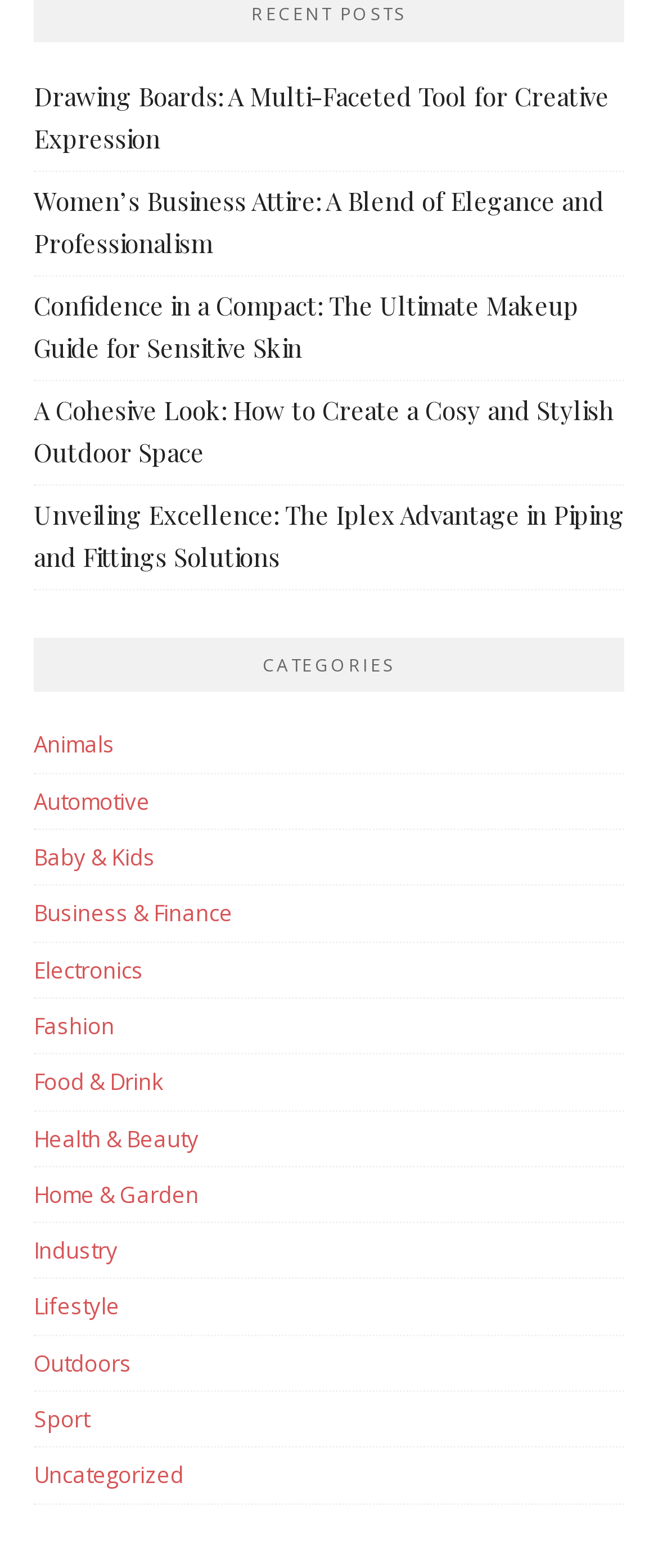How many recent posts are listed on the webpage?
Based on the screenshot, give a detailed explanation to answer the question.

I counted the number of links under the 'RECENT POSTS' heading, and there are 6 links, each representing a recent post.